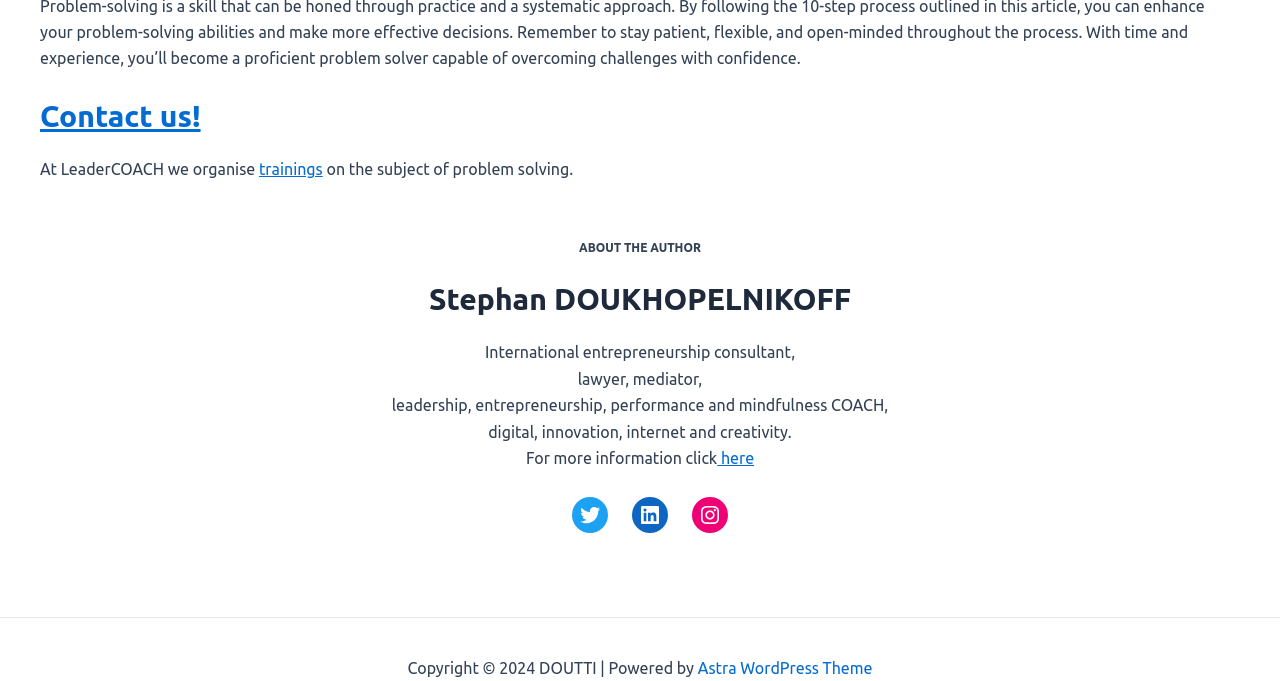What is the name of the author?
Refer to the screenshot and respond with a concise word or phrase.

Stephan DOUKHOPELNIKOFF